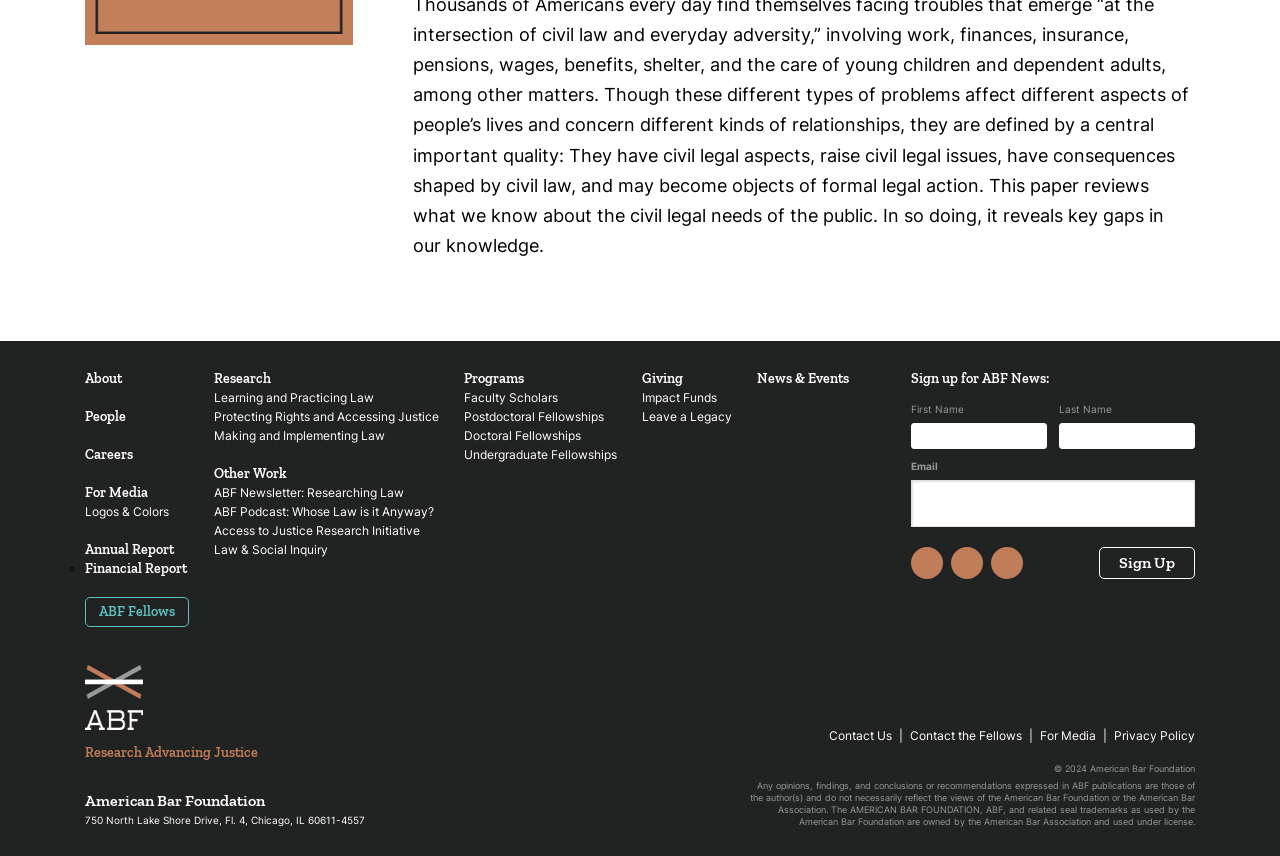Bounding box coordinates are specified in the format (top-left x, top-left y, bottom-right x, bottom-right y). All values are floating point numbers bounded between 0 and 1. Please provide the bounding box coordinate of the region this sentence describes: Escmalta

None